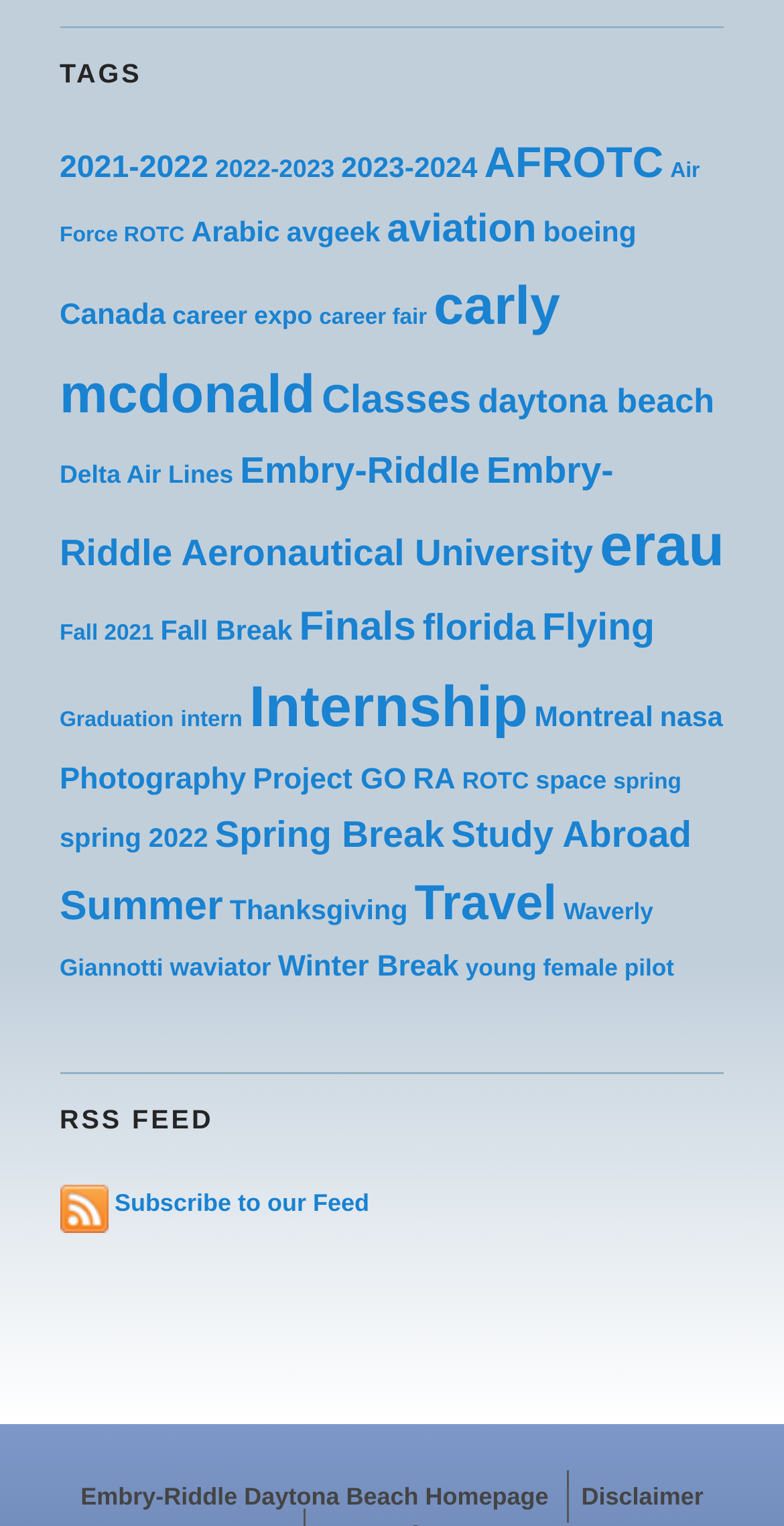Please find the bounding box coordinates of the element that needs to be clicked to perform the following instruction: "Visit the Embry-Riddle Daytona Beach Homepage". The bounding box coordinates should be four float numbers between 0 and 1, represented as [left, top, right, bottom].

[0.103, 0.971, 0.7, 0.99]